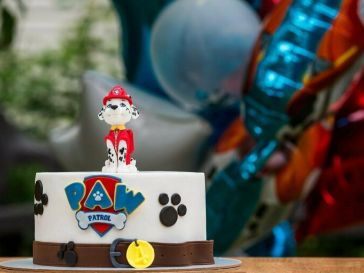Please give a one-word or short phrase response to the following question: 
What adds a playful touch to the cake design?

Black paw prints